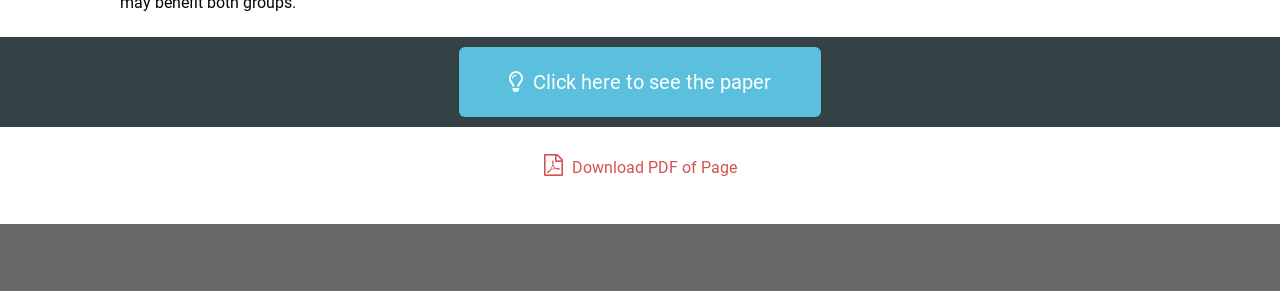Locate the bounding box for the described UI element: "Sydney". Ensure the coordinates are four float numbers between 0 and 1, formatted as [left, top, right, bottom].

[0.373, 0.85, 0.414, 0.916]